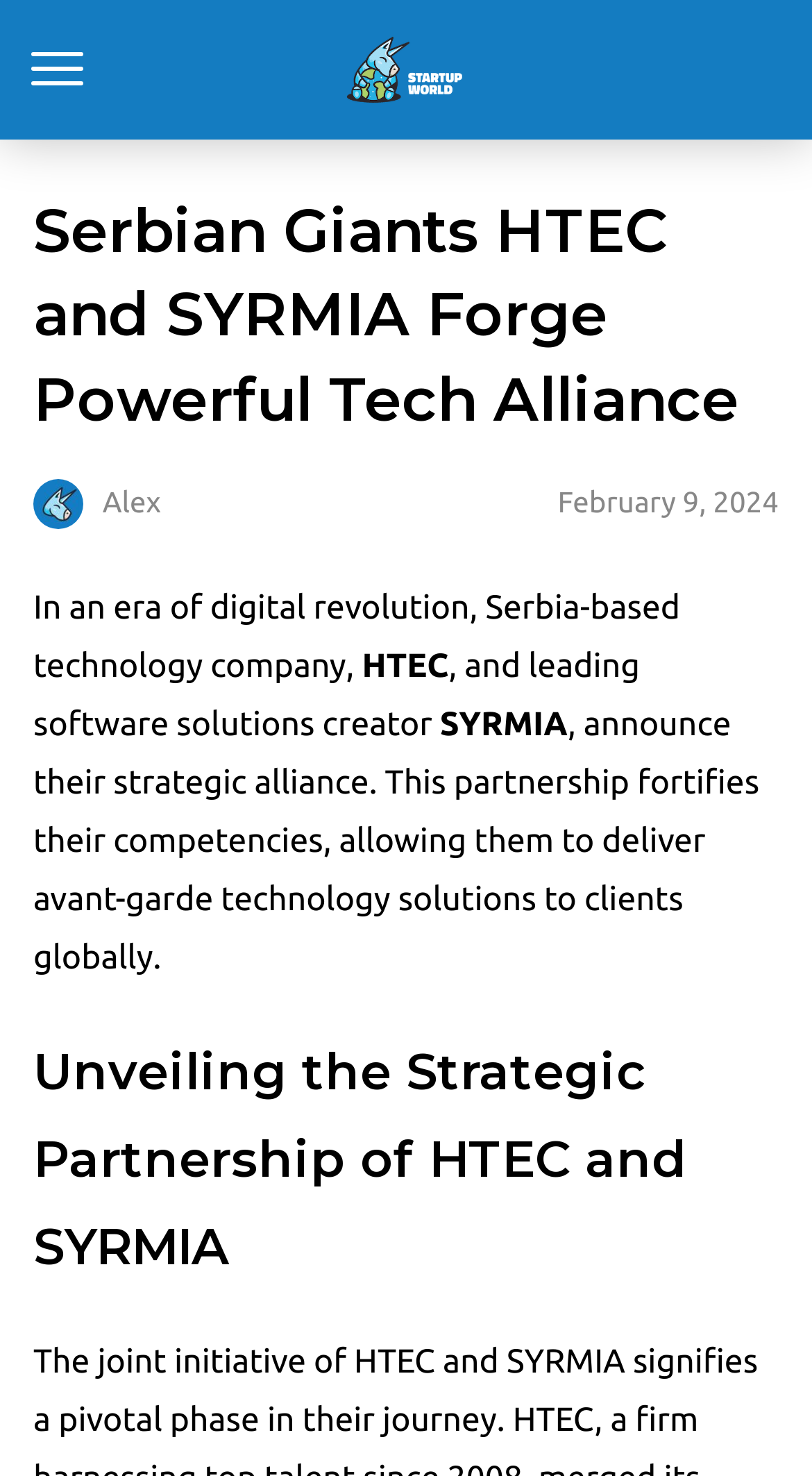Bounding box coordinates must be specified in the format (top-left x, top-left y, bottom-right x, bottom-right y). All values should be floating point numbers between 0 and 1. What are the bounding box coordinates of the UI element described as: Startup World Tech

[0.224, 0.023, 0.776, 0.072]